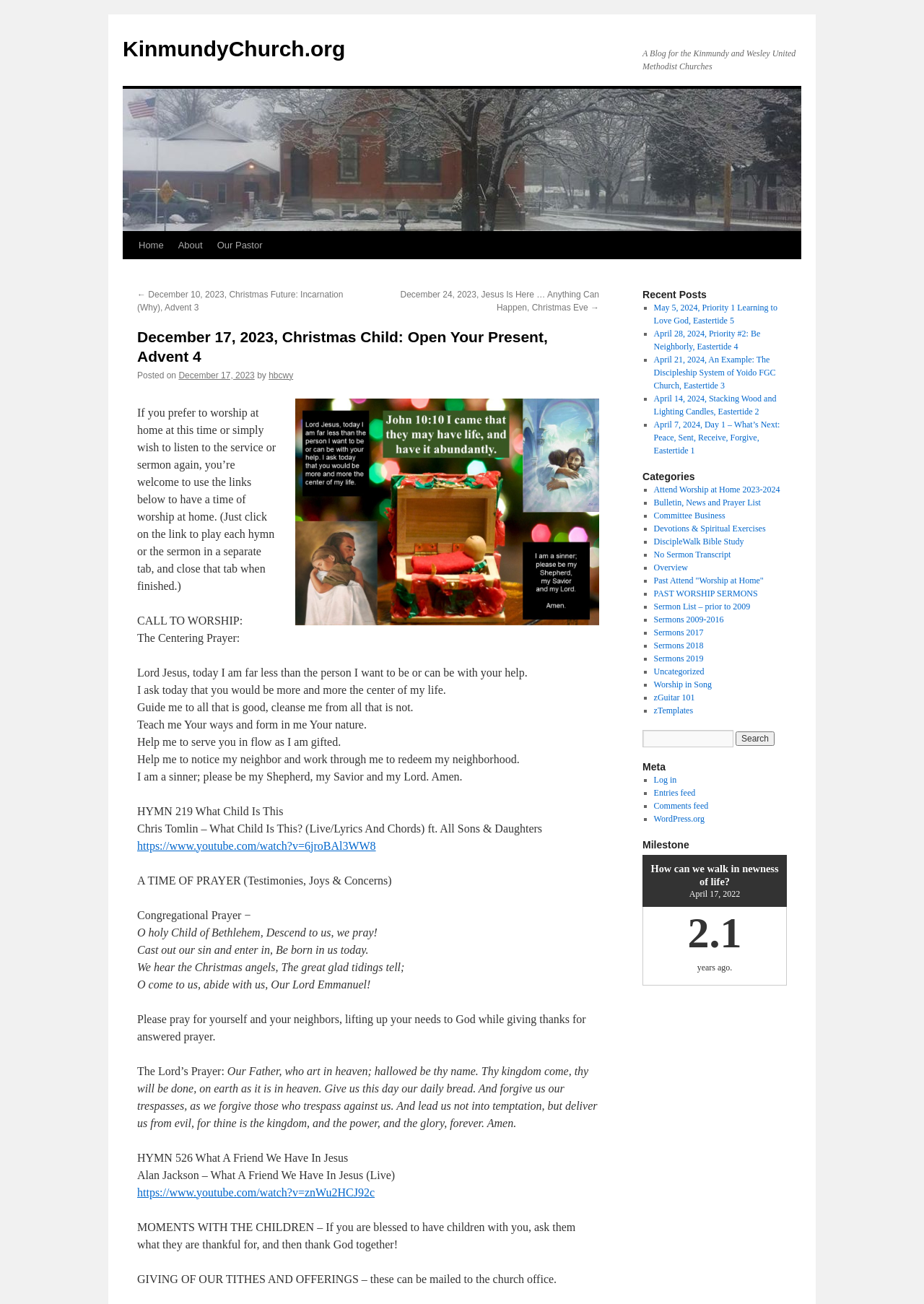Find the bounding box coordinates of the element to click in order to complete this instruction: "Click the 'What Child Is This' hymn link". The bounding box coordinates must be four float numbers between 0 and 1, denoted as [left, top, right, bottom].

[0.148, 0.63, 0.587, 0.64]